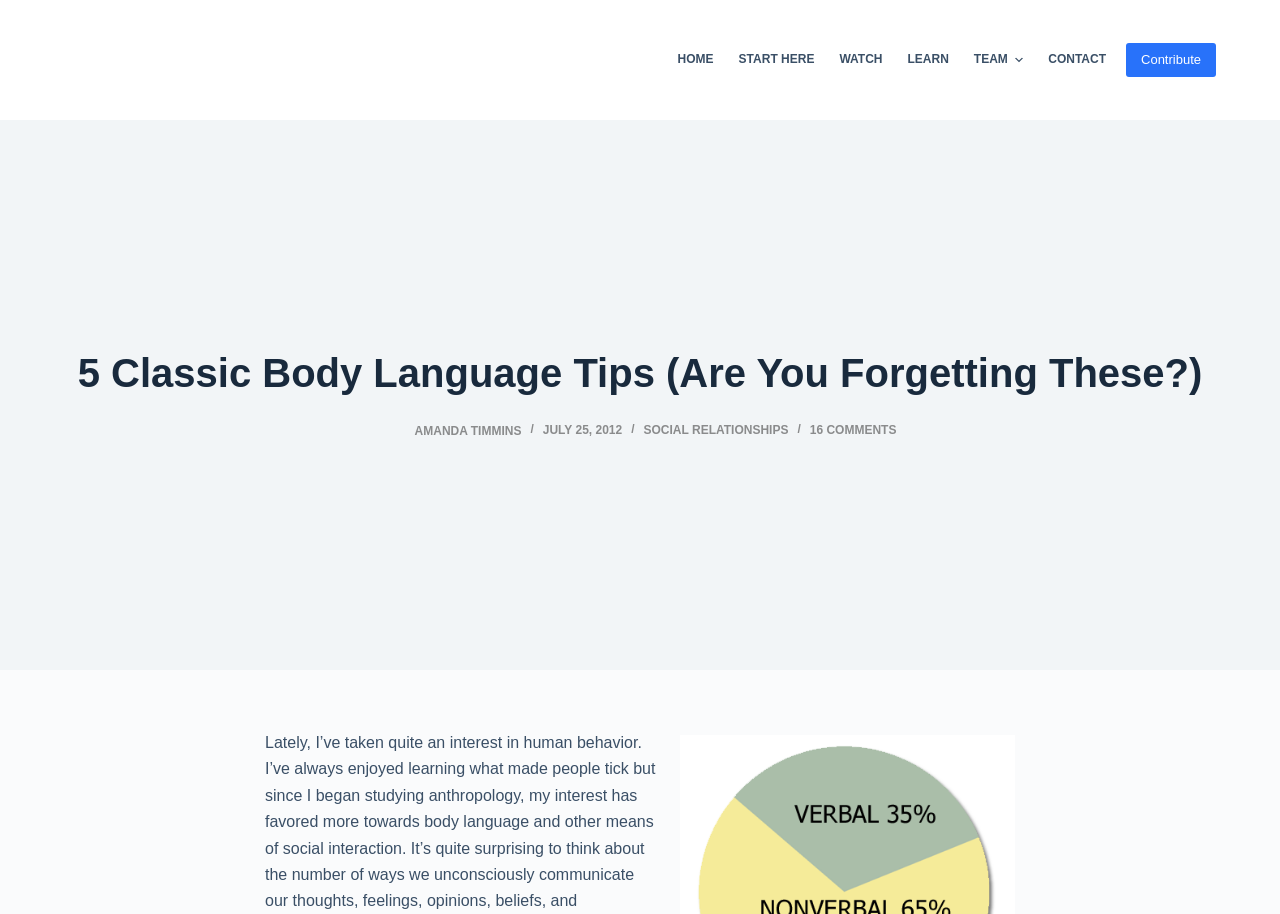Summarize the webpage comprehensively, mentioning all visible components.

The webpage is about 5 classic body language tips, with the title "5 Classic Body Language Tips (Are You Forgetting These?)" at the top. At the very top left, there is a "Skip to content" link. Below it, there is a horizontal navigation menu with 7 menu items: "HOME", "START HERE", "WATCH", "LEARN", "TEAM", "Expand dropdown menu", and "CONTACT". The "TEAM" menu item has a small image next to it.

To the right of the navigation menu, there is a "Contribute" link. Below the navigation menu, there is a header section with the title "5 Classic Body Language Tips (Are You Forgetting These?)" in a larger font. Below the title, there is a section with the author's name "Amanda Timmins" and a small image of her. Next to the author's name, there is the date "JULY 25, 2012" and two links: "SOCIAL RELATIONSHIPS" and "16 COMMENTS".